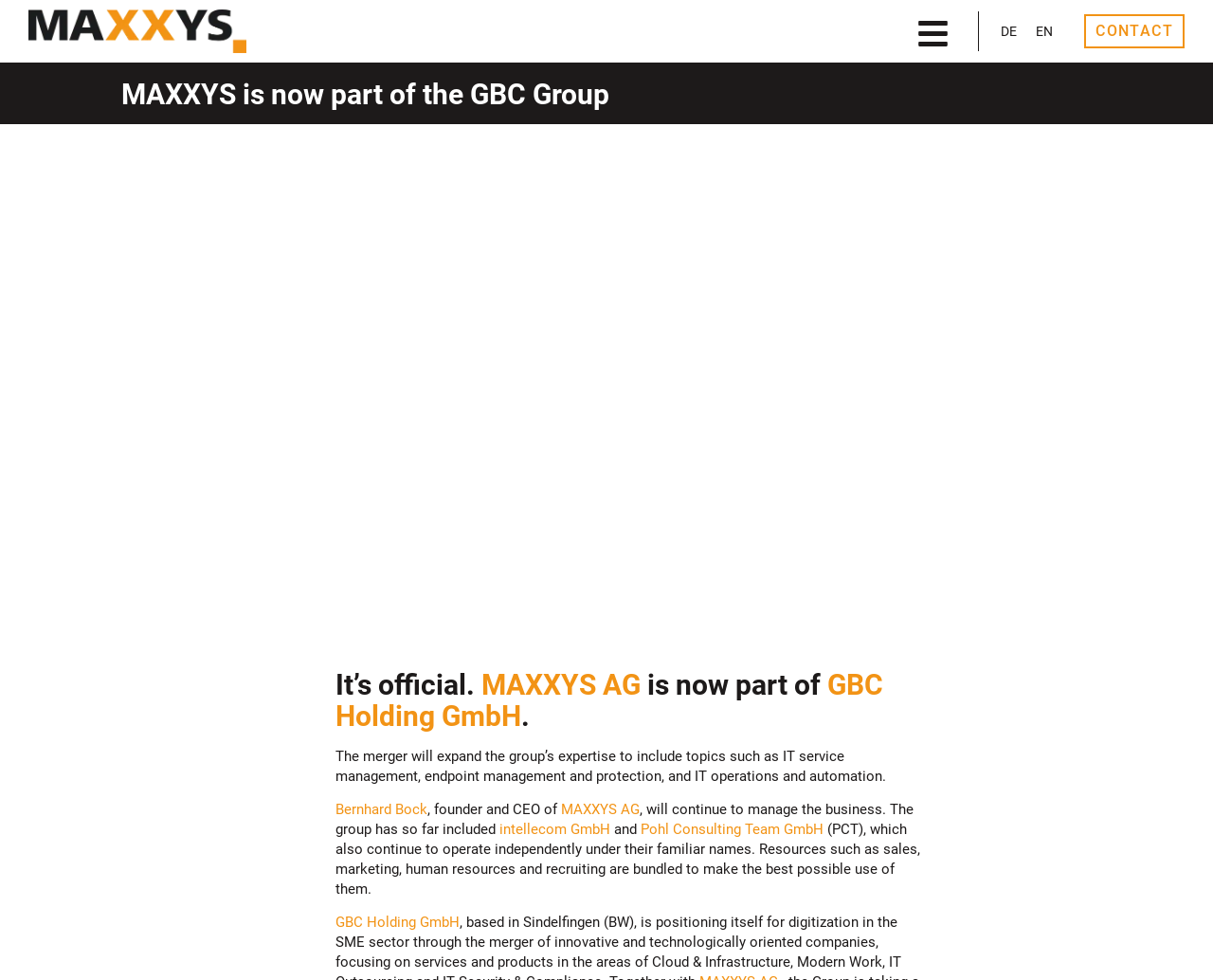Based on what you see in the screenshot, provide a thorough answer to this question: What are the topics included in the group's expertise?

According to the webpage, 'The merger will expand the group's expertise to include topics such as IT service management, endpoint management and protection, and IT operations and automation.' This sentence lists the topics that the group's expertise will now include.